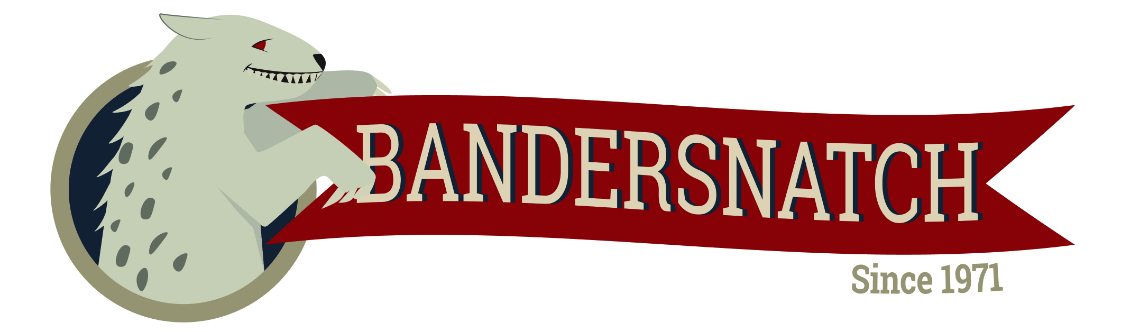Provide a thorough description of what you see in the image.

The image prominently features the logo of "Bandersnatch," adorned with a stylized illustration of a wolf-like creature. This creature, characterized by its pale green fur and menacing grin, grips a deep red banner that boldly displays the name "BANDERSNATCH" in large, white letters. Below the name, the phrase "Since 1971" is elegantly inscribed in a smaller font, emphasizing the long-standing legacy of the brand. The entire design is encapsulated within a circular border, offering a classic and cohesive look that merges playful imagery with a sense of established tradition.